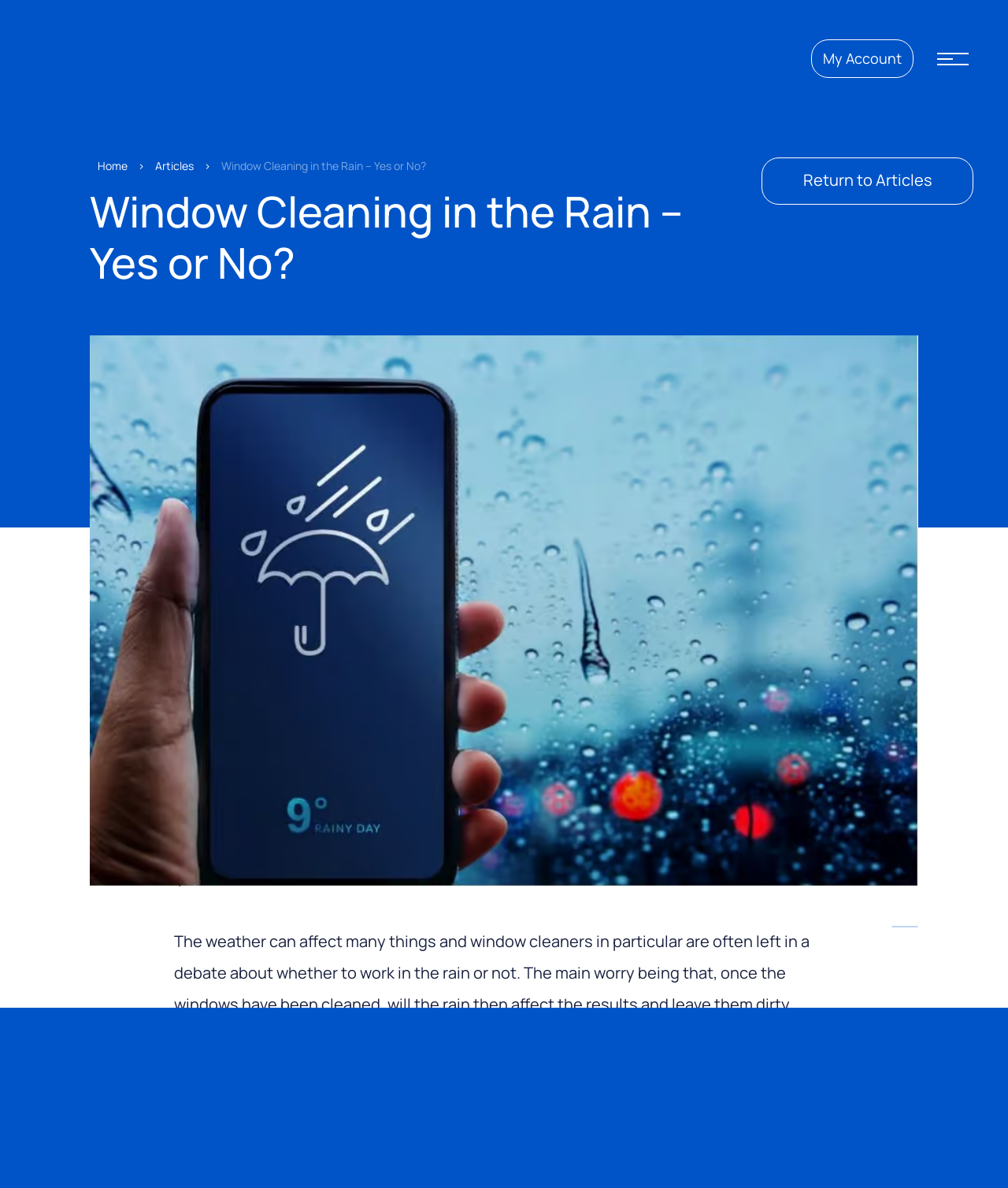Identify the bounding box coordinates of the clickable region to carry out the given instruction: "Read the article about Window Cleaning in the Rain".

[0.22, 0.133, 0.423, 0.146]